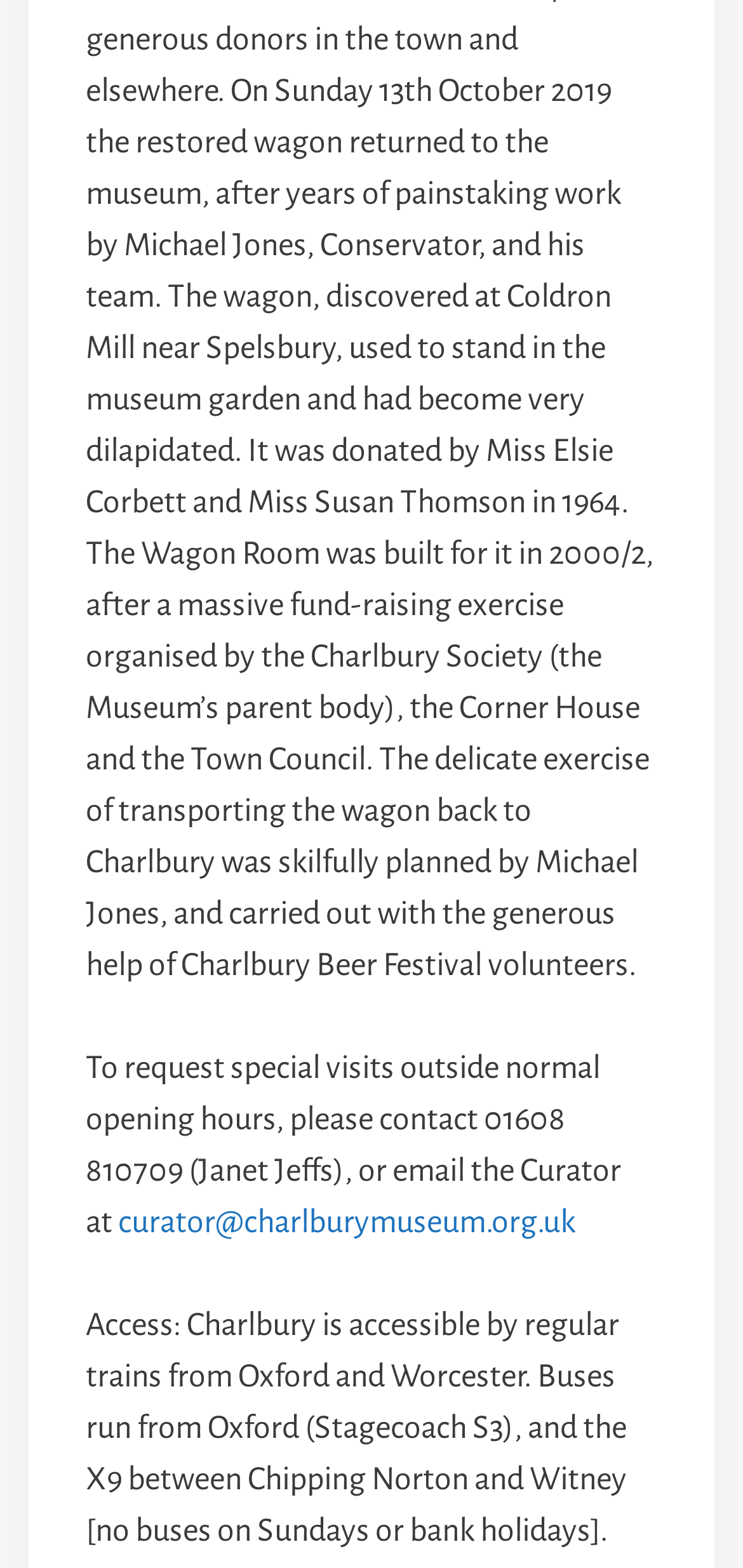Please specify the bounding box coordinates in the format (top-left x, top-left y, bottom-right x, bottom-right y), with all values as floating point numbers between 0 and 1. Identify the bounding box of the UI element described by: curator@charlburymuseum.org.uk

[0.159, 0.769, 0.774, 0.791]